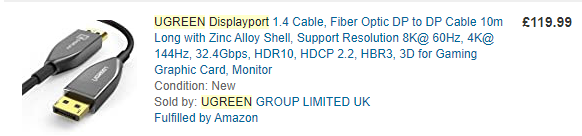Provide a short, one-word or phrase answer to the question below:
What is the price of the UGREEN DisplayPort 1.4 Cable?

£119.99